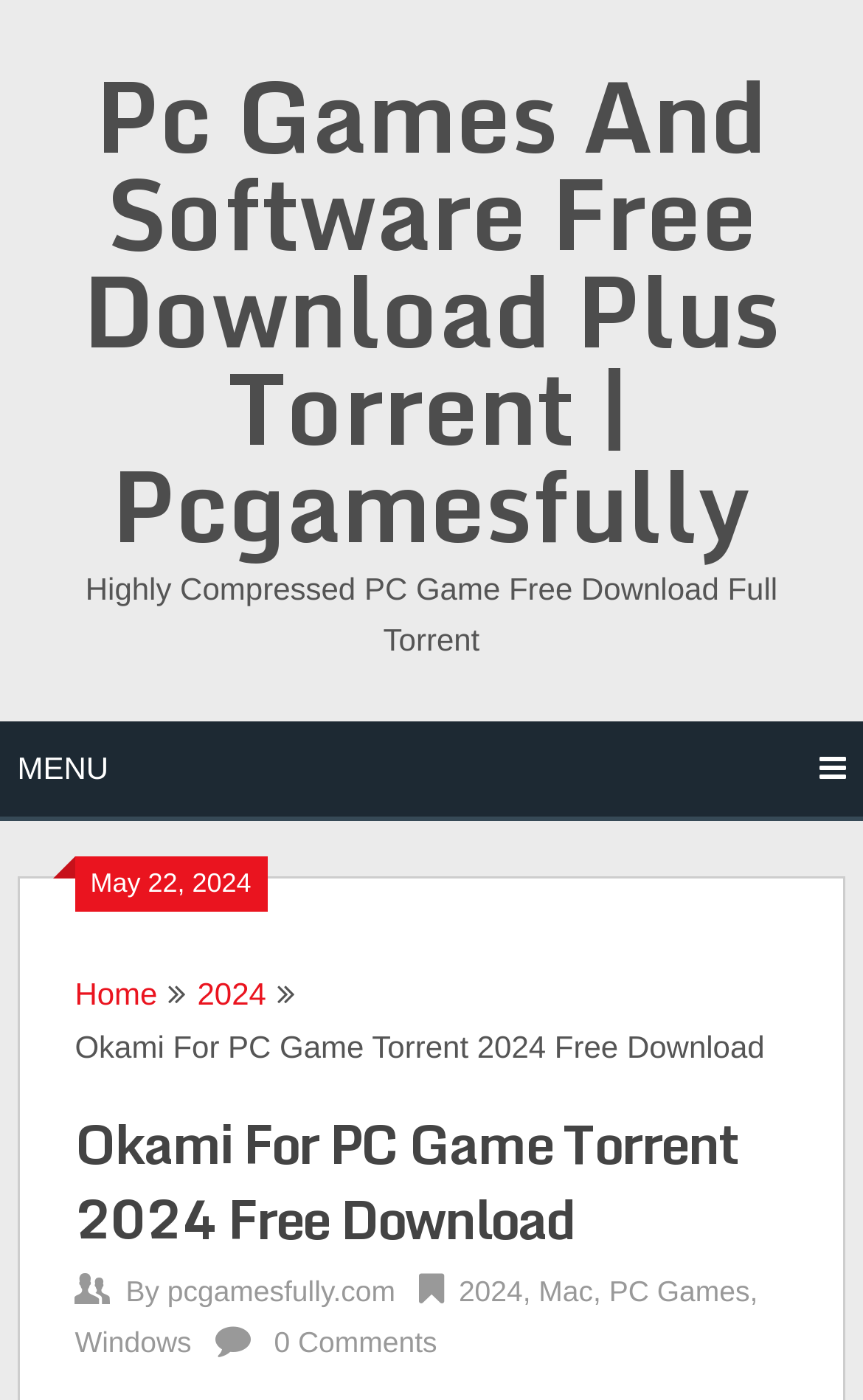Examine the screenshot and answer the question in as much detail as possible: What type of game is Okami?

Based on the webpage content, specifically the heading 'Okami For PC Game Torrent 2024 Free Download', it can be inferred that Okami is a type of action-adventure game.